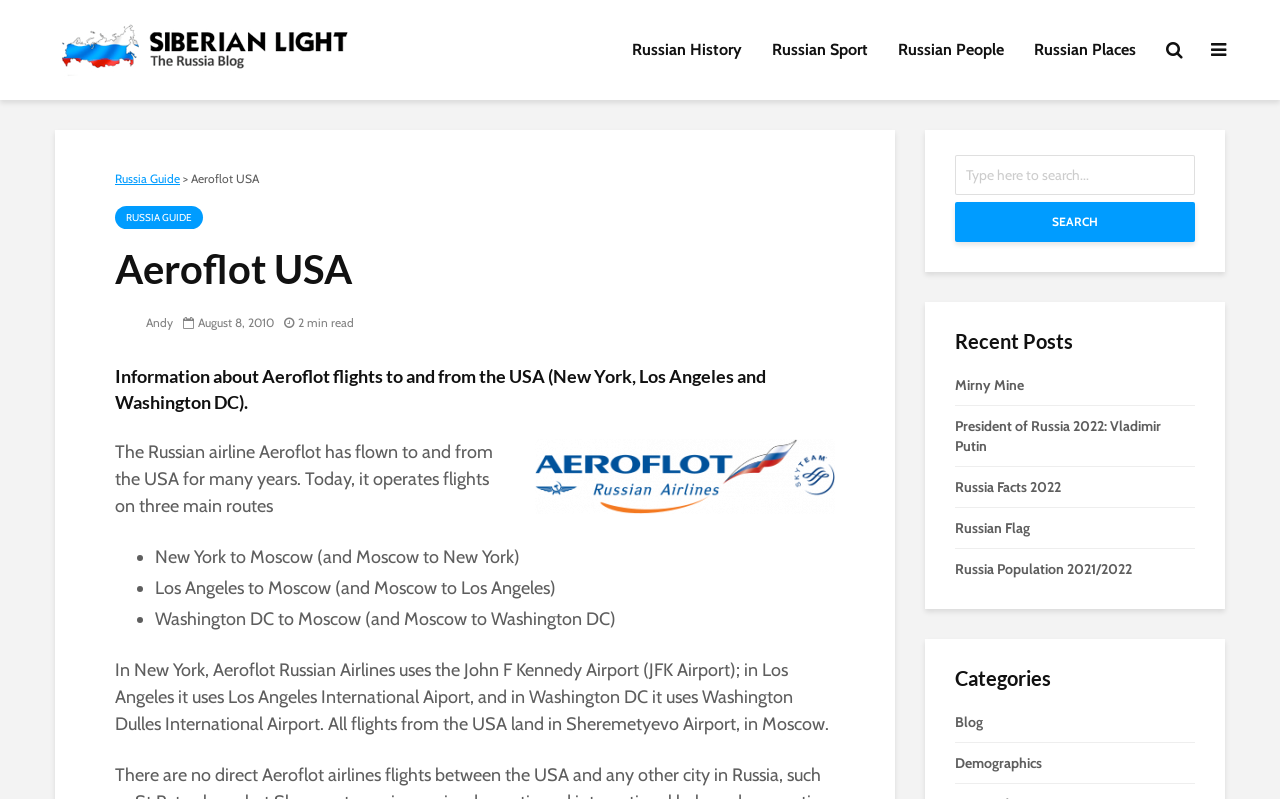Determine the bounding box coordinates for the HTML element described here: "Russia Facts 2022".

[0.746, 0.598, 0.829, 0.621]